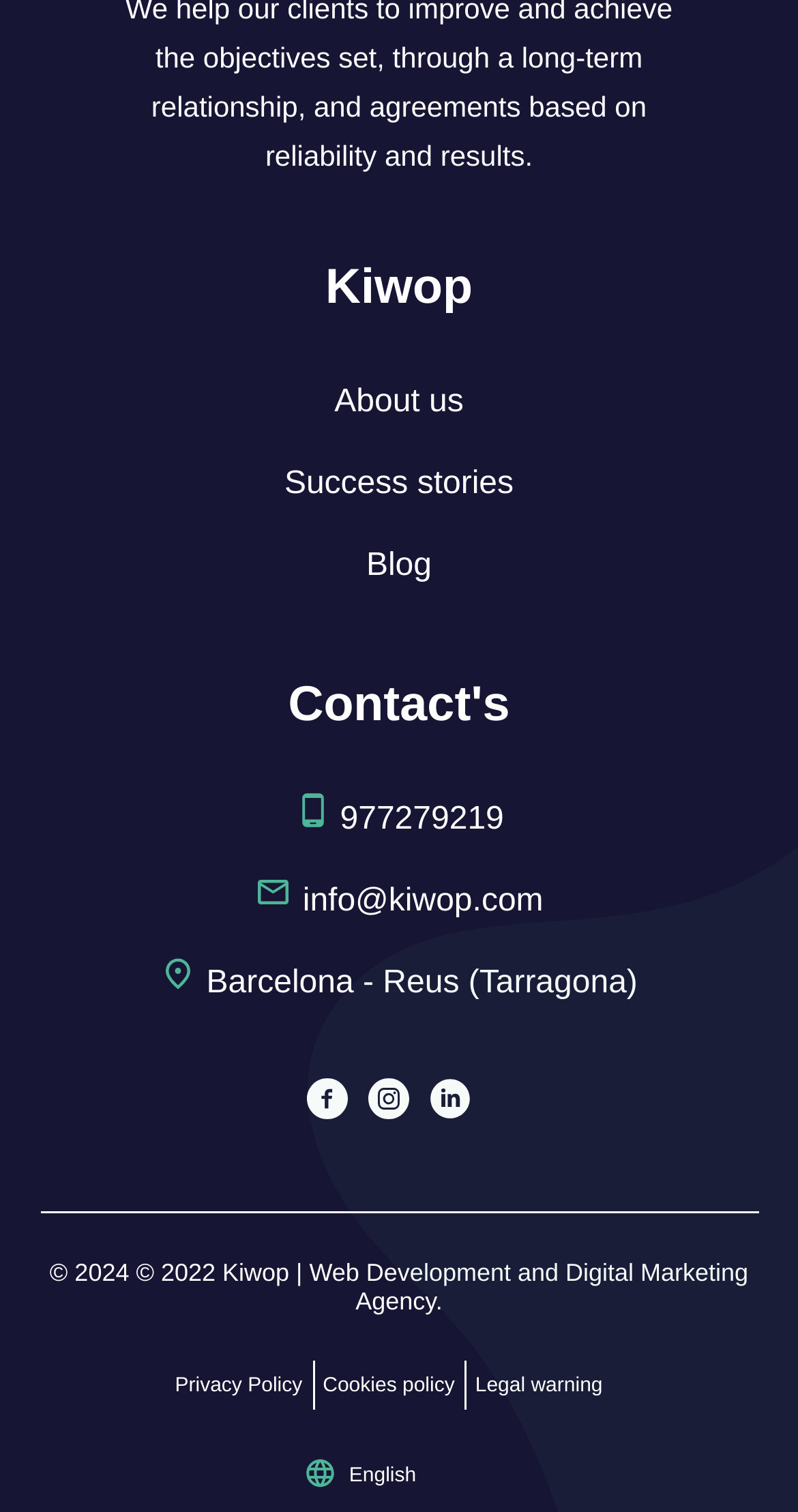Bounding box coordinates are given in the format (top-left x, top-left y, bottom-right x, bottom-right y). All values should be floating point numbers between 0 and 1. Provide the bounding box coordinate for the UI element described as: Administration

None